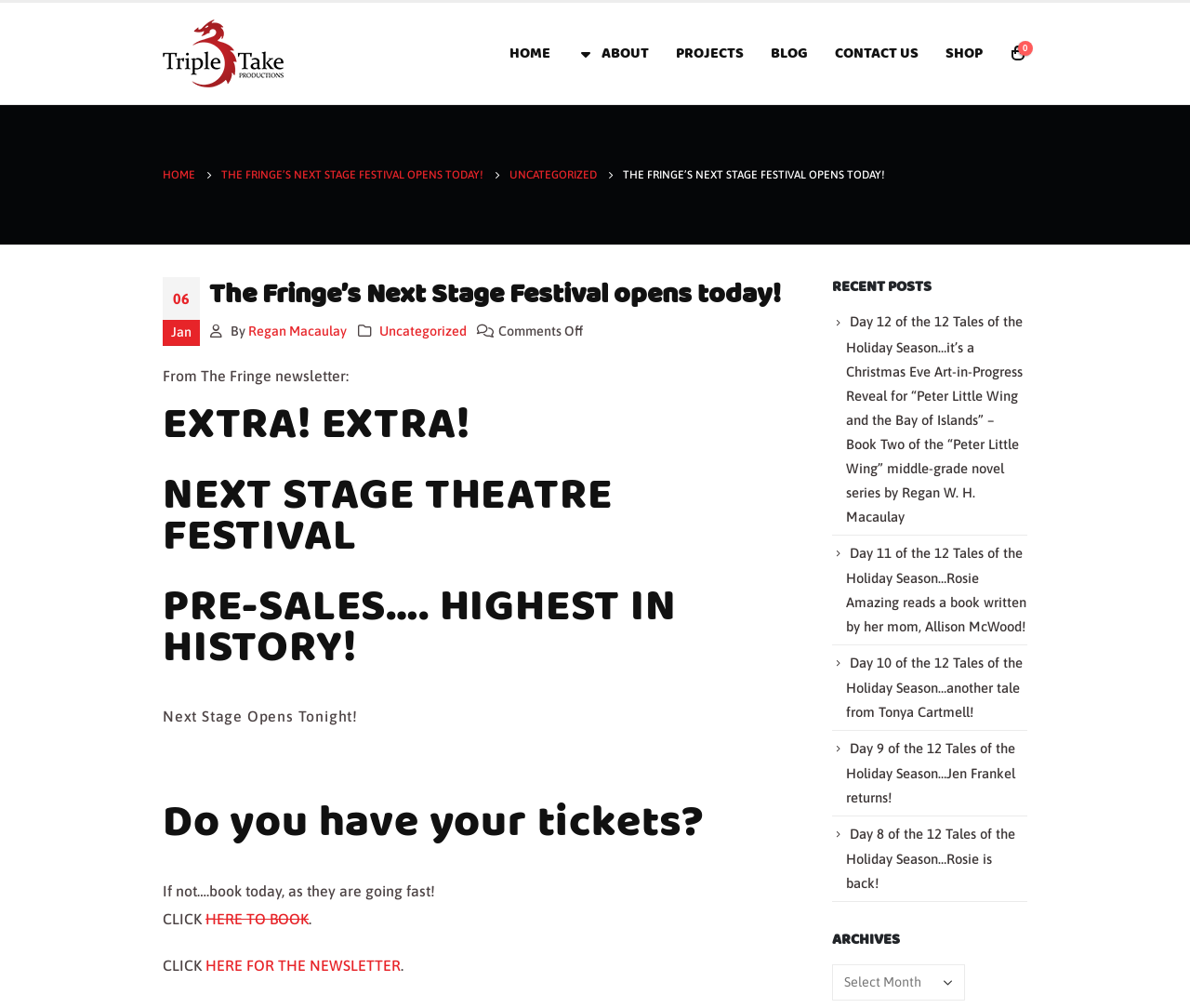Reply to the question with a single word or phrase:
What is the purpose of the link 'HERE TO BOOK'?

To book tickets